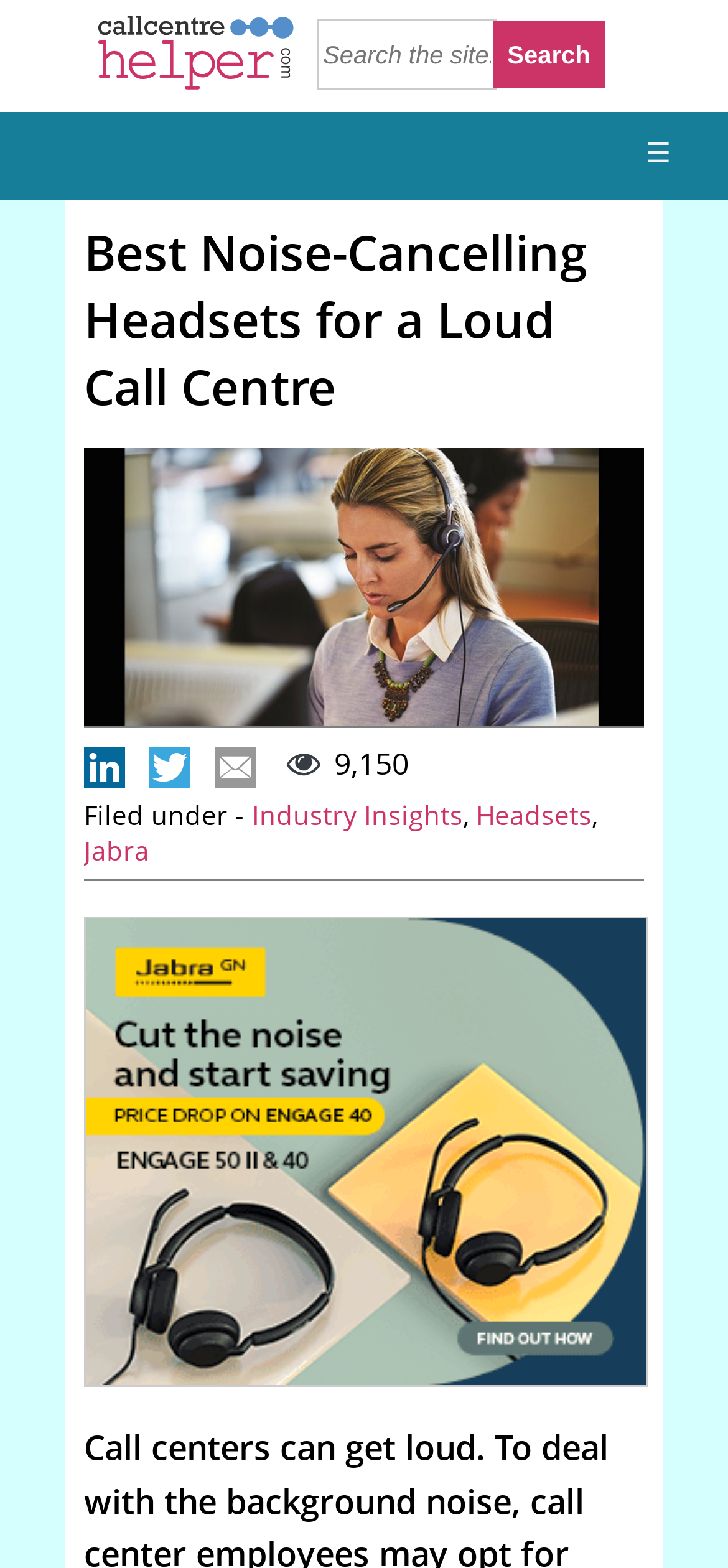Find the bounding box coordinates for the HTML element described in this sentence: "Industry Insights". Provide the coordinates as four float numbers between 0 and 1, in the format [left, top, right, bottom].

[0.346, 0.508, 0.636, 0.531]